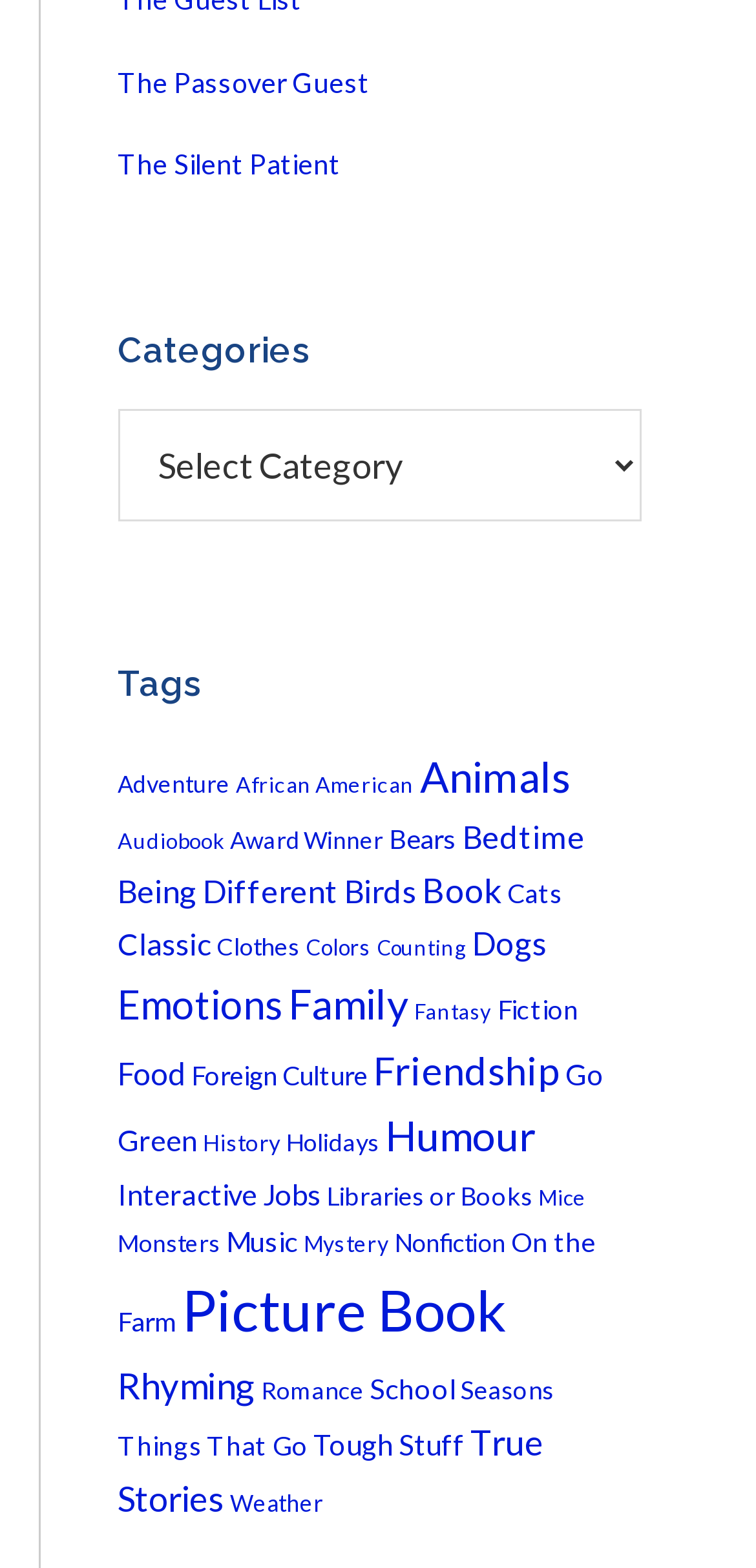Please identify the bounding box coordinates of the element's region that I should click in order to complete the following instruction: "Browse books under the 'Adventure' tag". The bounding box coordinates consist of four float numbers between 0 and 1, i.e., [left, top, right, bottom].

[0.155, 0.491, 0.304, 0.51]